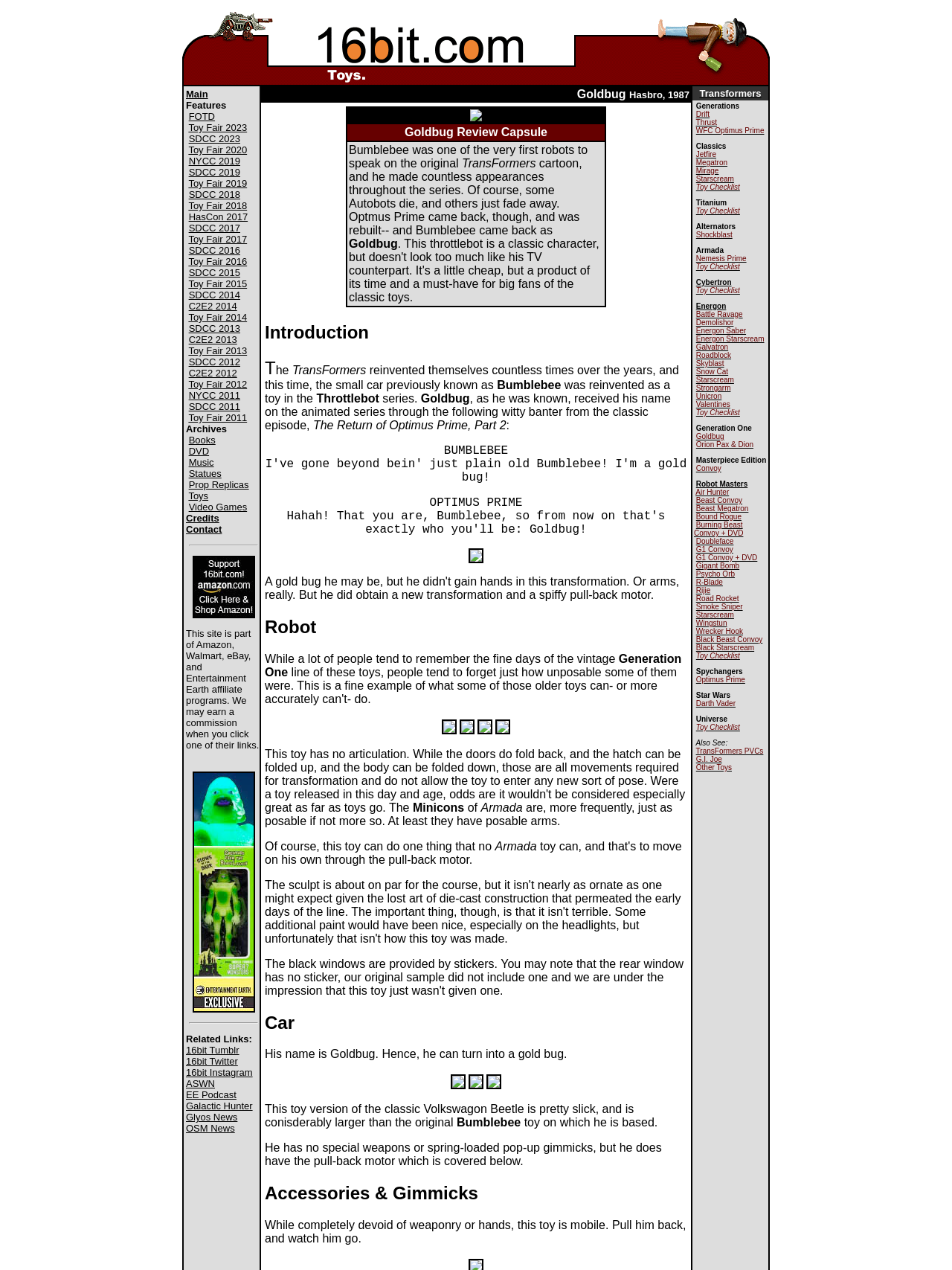What is the website's affiliation with?
Based on the content of the image, thoroughly explain and answer the question.

The website is affiliated with Amazon, Walmart, eBay, and Entertainment Earth, as stated in the text at the bottom of the webpage. This affiliation likely means that the website earns a commission when users click on links to these websites.